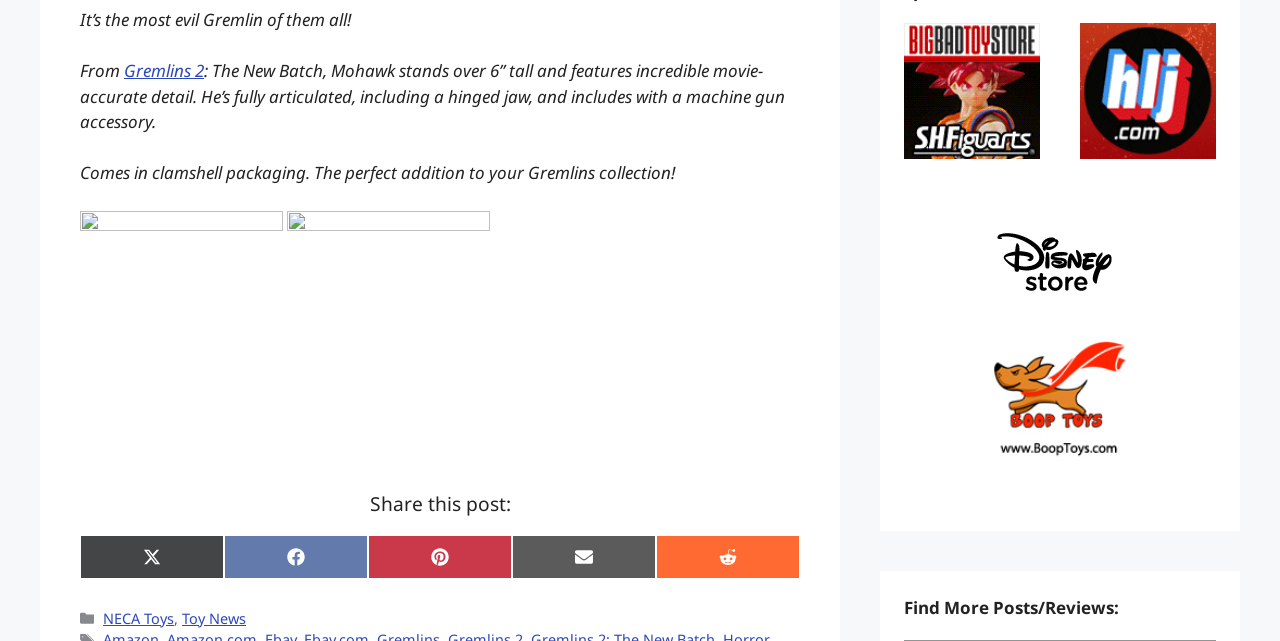What is the height of the Mohawk Gremlin?
Look at the screenshot and provide an in-depth answer.

The height of the Mohawk Gremlin is mentioned in the text 'Mohawk stands over 6” tall and features incredible movie-accurate detail.'